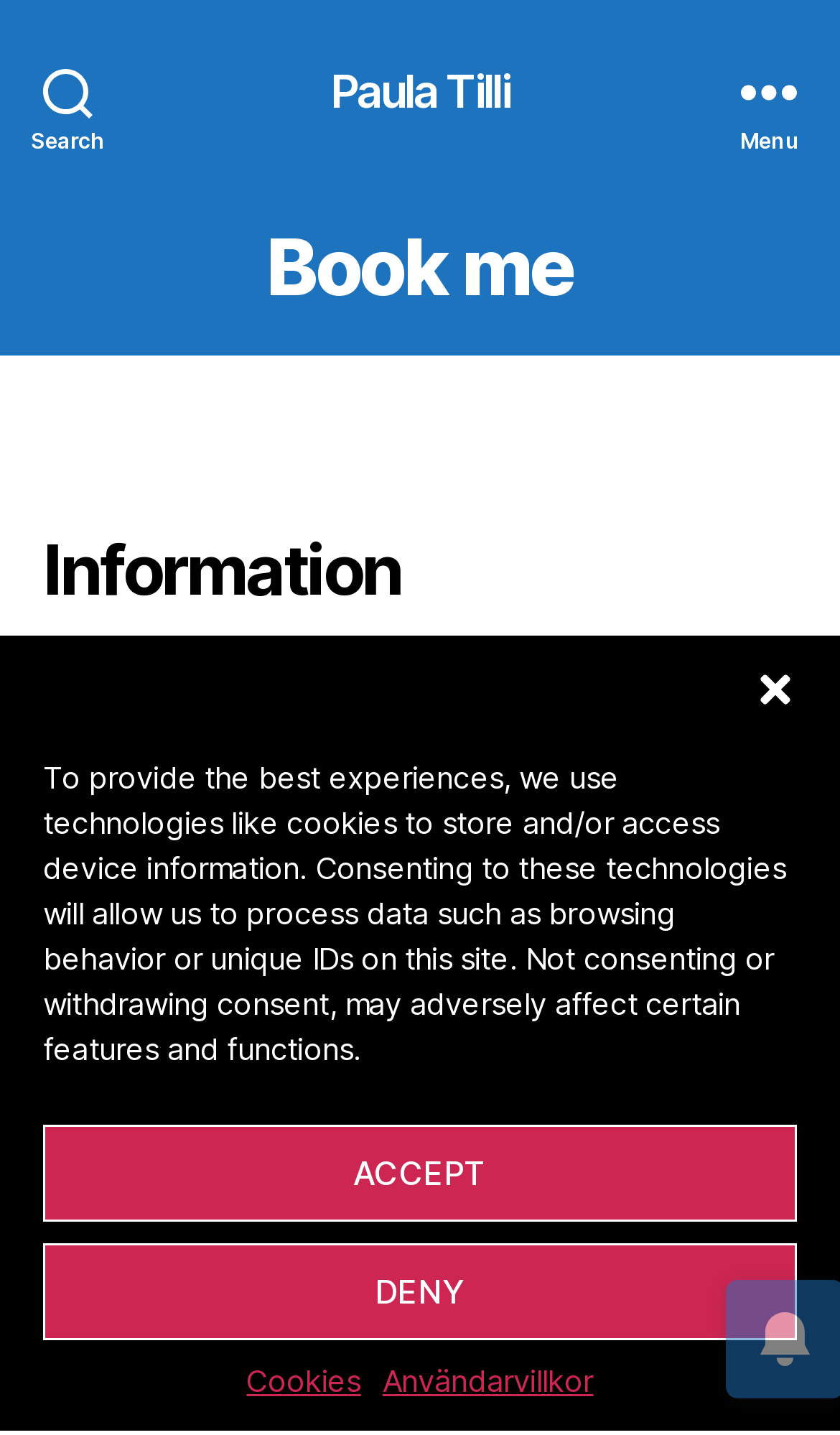Write a detailed summary of the webpage.

This webpage is about Paula Tilli, with a focus on booking a lecture or contacting her. At the top right corner, there is a "close" button. Below it, a dialog box appears with a title "Manage Cookie Consent" that takes up most of the screen. The dialog box contains a message about using technologies like cookies to store and access device information, with options to "ACCEPT" or "DENY" consent. There are also links to "Cookies" and "Användarvillkor" at the bottom of the dialog box.

On the top left corner, there is a "Search" button, and next to it, a link to "Paula Tilli". On the top right corner, there is a "Menu" button that expands to reveal a menu with headings "Book me" and "Information". 

Under the "Information" heading, there is a paragraph of text that explains Paula Tilli's preference for being contacted by email and provides instructions for booking a lecture by phone. Below this paragraph, there is a note with a bold title "PLEASE NOTE THE FOLLOWING:" followed by another paragraph of text that explains Paula Tilli's limited time to respond to emails and apologizes for not being able to answer all emails.

At the bottom right corner of the screen, there is an image.